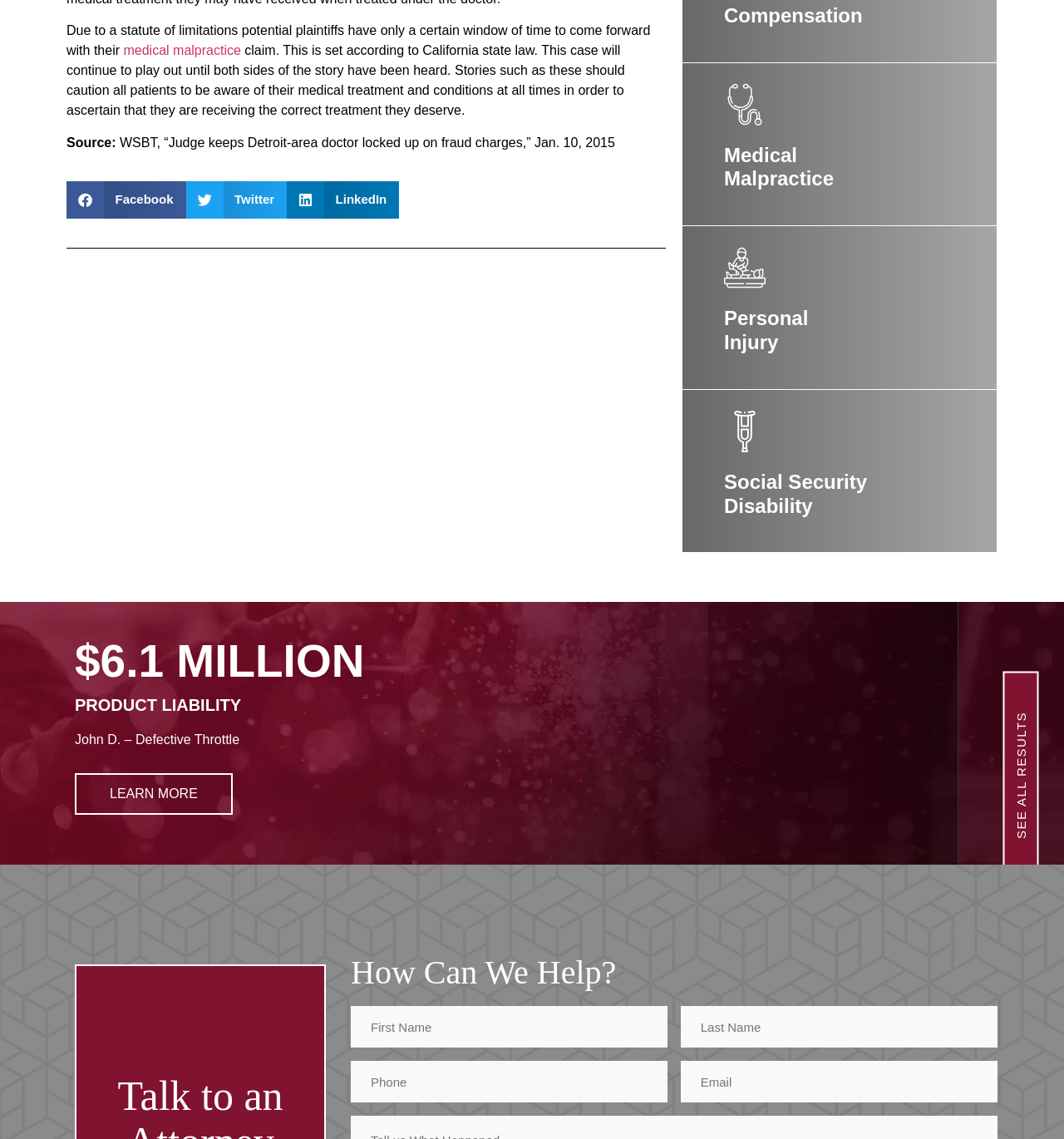Indicate the bounding box coordinates of the clickable region to achieve the following instruction: "Click the 'LEARN MORE' link."

[0.07, 0.679, 0.219, 0.716]